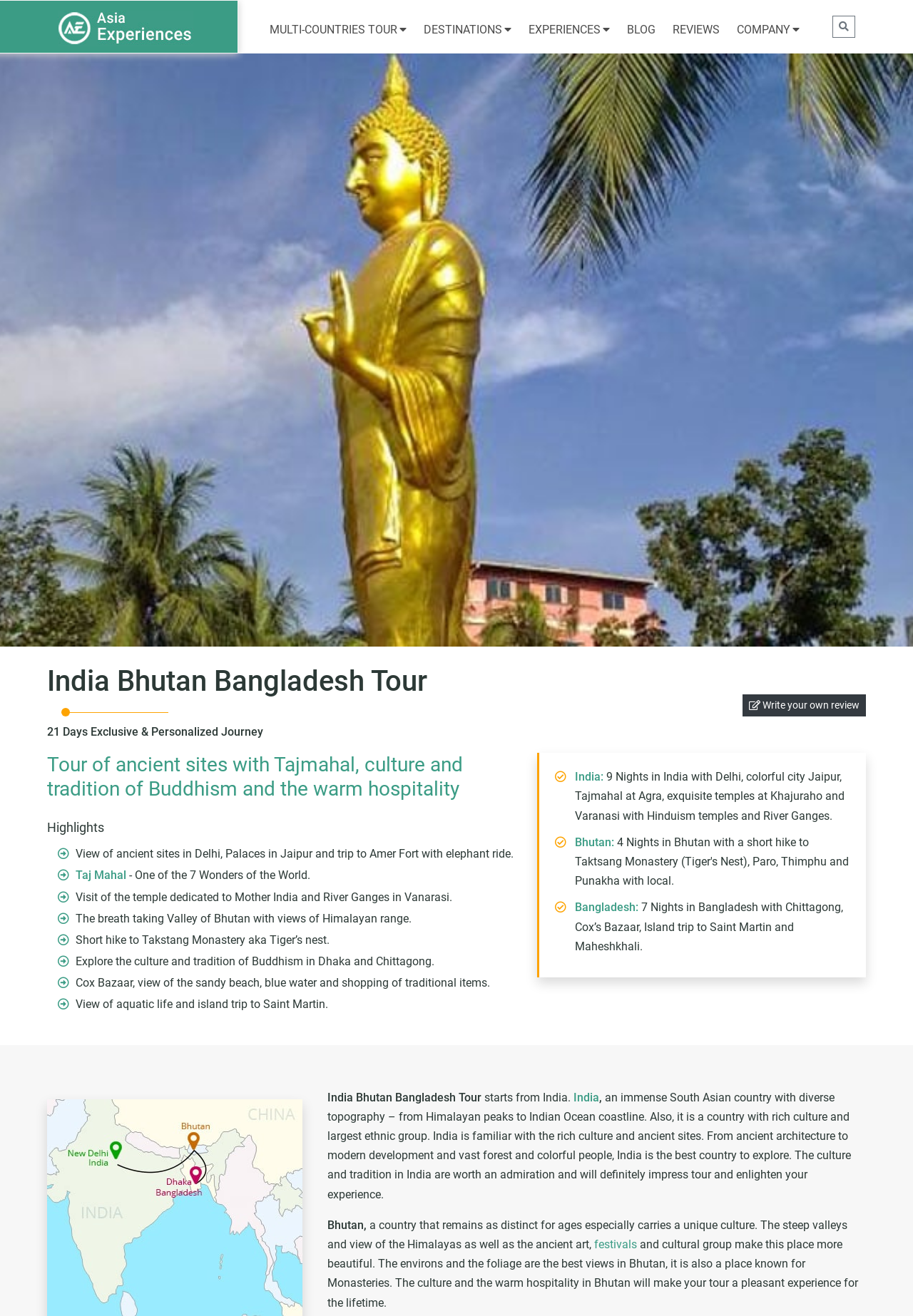Indicate the bounding box coordinates of the element that must be clicked to execute the instruction: "Explore the 'India' link". The coordinates should be given as four float numbers between 0 and 1, i.e., [left, top, right, bottom].

[0.628, 0.829, 0.656, 0.839]